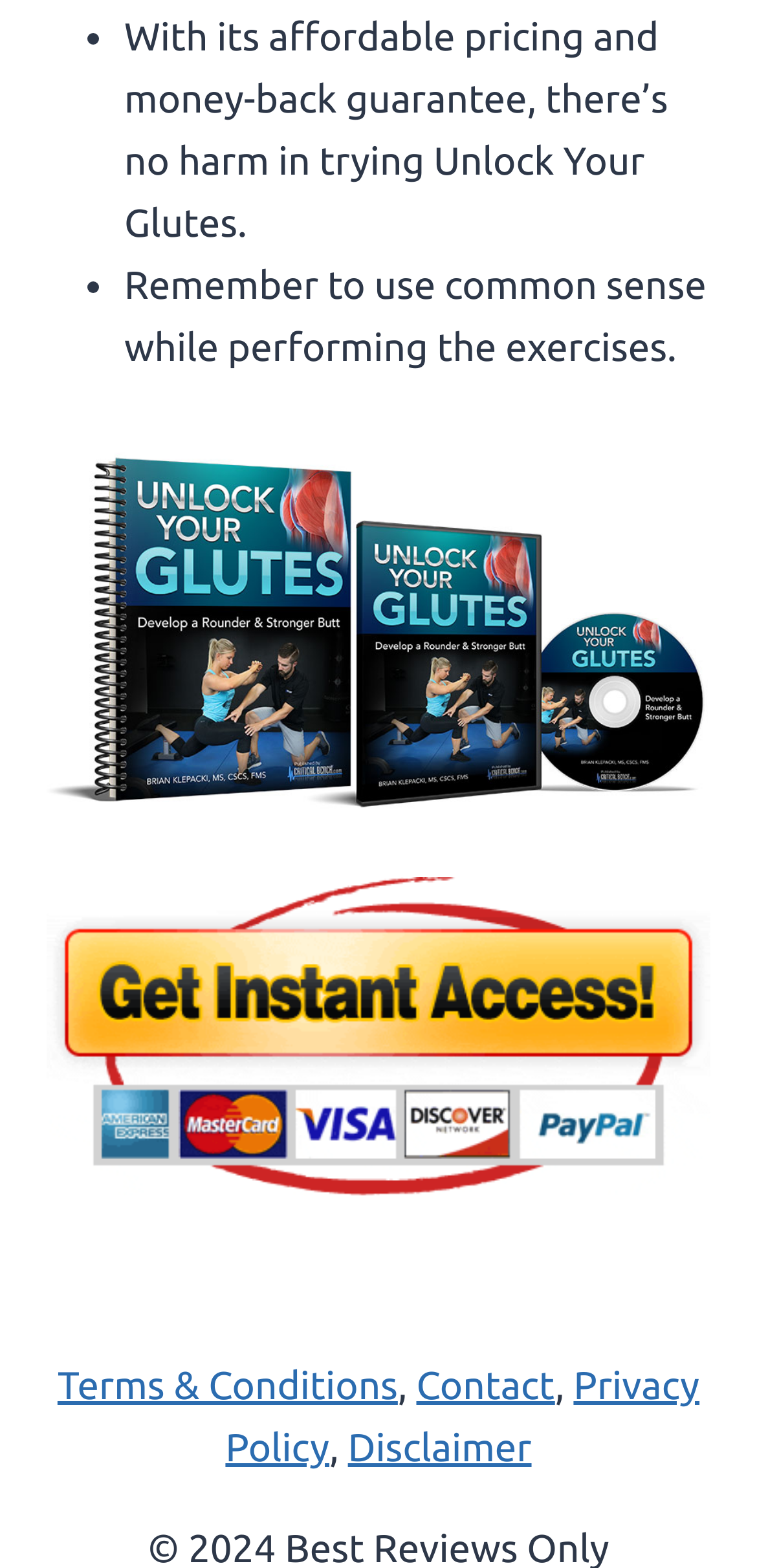Answer succinctly with a single word or phrase:
What is the call-to-action in the second figure?

Get instant access